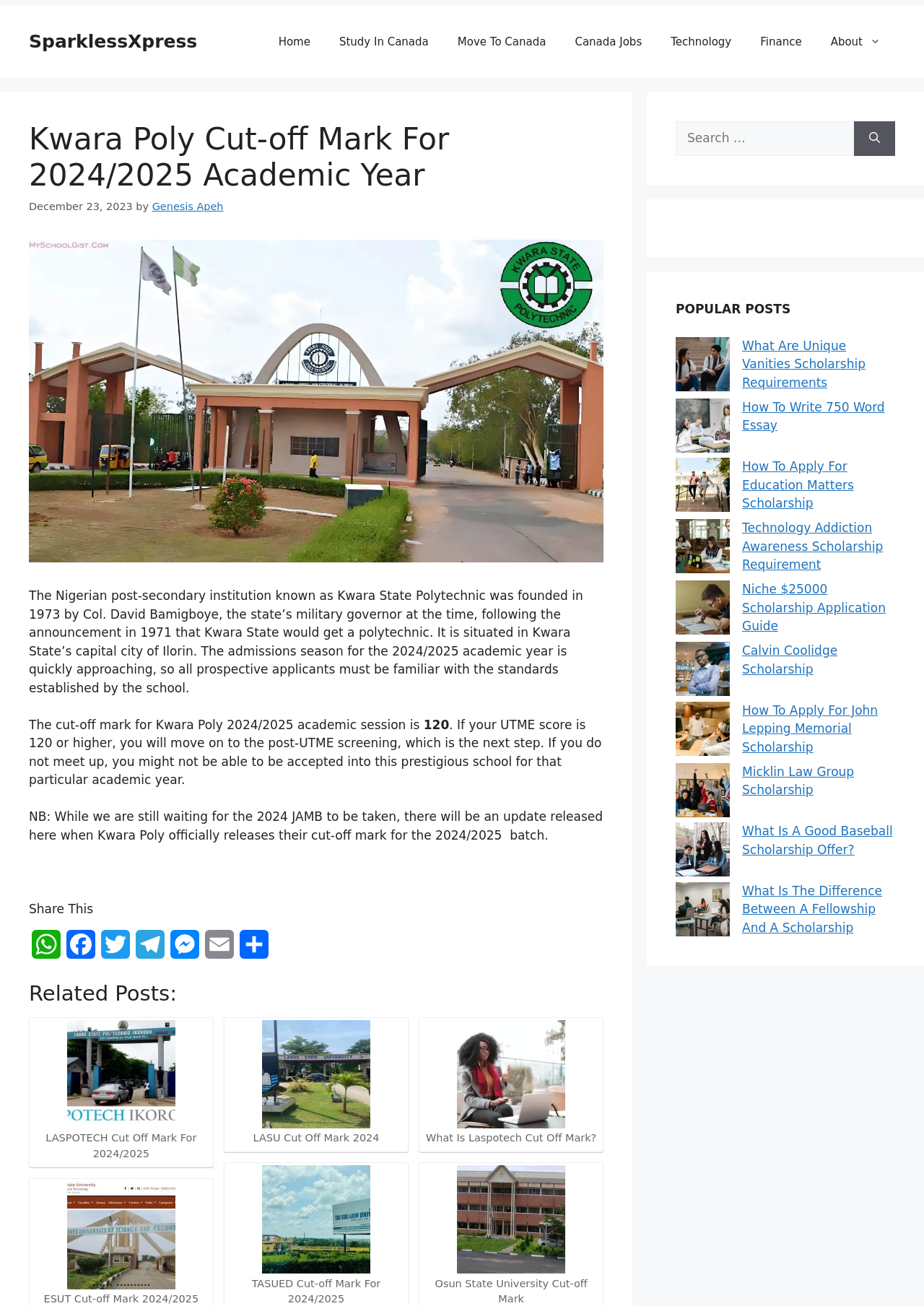Using the webpage screenshot, find the UI element described by aria-label="Micklin Law Group Scholarship". Provide the bounding box coordinates in the format (top-left x, top-left y, bottom-right x, bottom-right y), ensuring all values are floating point numbers between 0 and 1.

[0.731, 0.584, 0.79, 0.63]